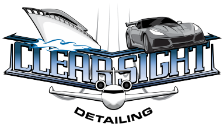Summarize the image with a detailed caption.

The image features the logo for ClearSight Detailing, a business specializing in automotive detailing services. The design prominently displays the name "CLEARSIGHT" in bold, stylized lettering at the center, with the word "DETAILING" featured beneath it in a sleek and professional font. Accompanying the text are artistic illustrations of a luxury car and an airplane, symbolizing high-quality service and meticulous attention to detail. The logo utilizes a color palette of blue, gray, and white, conveying a sense of professionalism and cleanliness, which aligns with the brand's commitment to making vehicles look like new.